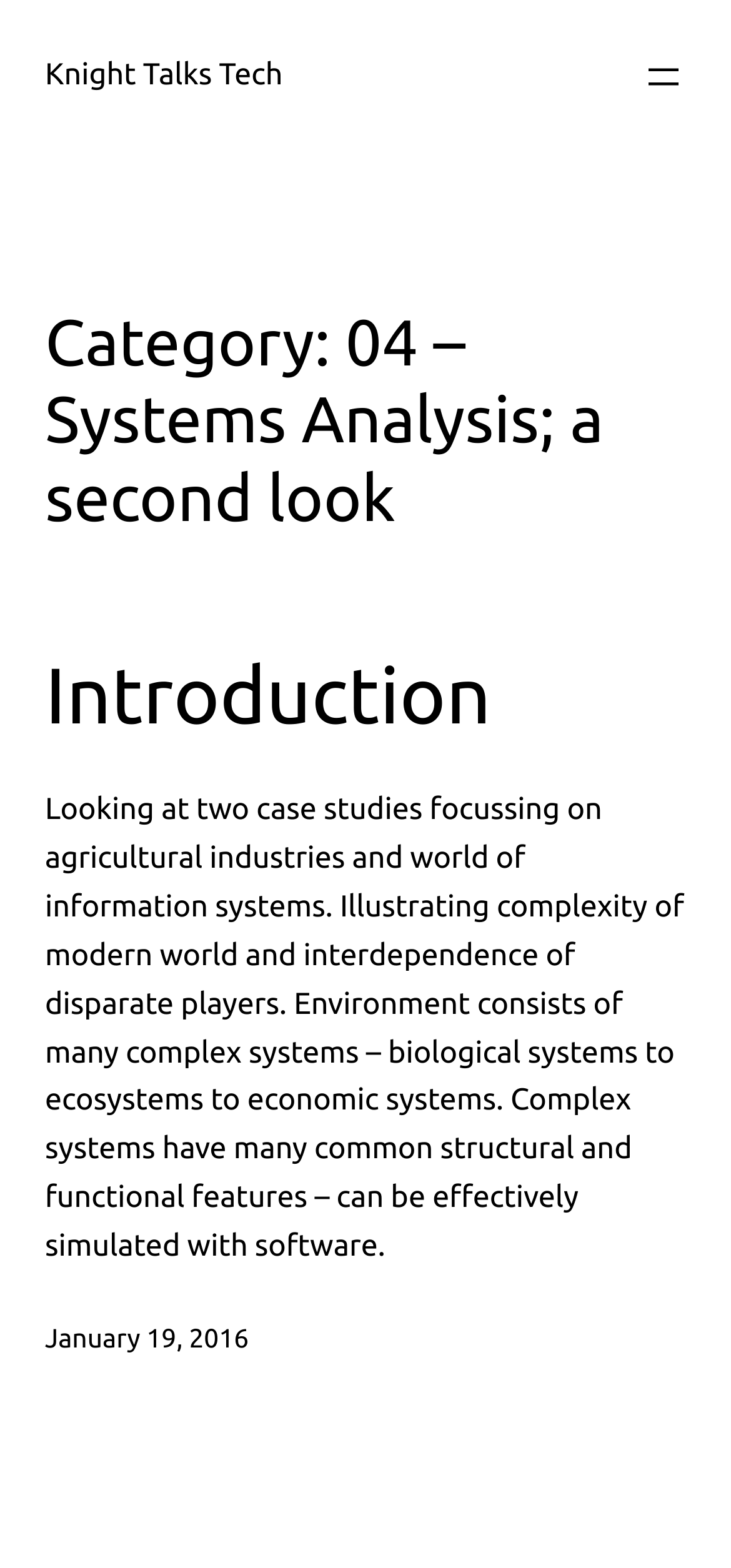Articulate a detailed summary of the webpage's content and design.

The webpage is about a talk titled "04 – Systems Analysis; a second look" from Knight Talks Tech. At the top right corner, there is a button to open a menu. Below the title, there is a main section that occupies most of the page. 

In the main section, there is a category heading "04 – Systems Analysis; a second look" at the top, followed by a heading "Introduction" below it. The "Introduction" heading has a link with the same text. 

Under the "Introduction" heading, there is a block of text that discusses the complexity of modern world and interdependence of disparate players, using case studies from agricultural industries and information systems. The text also explains how complex systems can be simulated with software.

At the bottom of the main section, there is a timestamp "January 19, 2016" which is also a link.